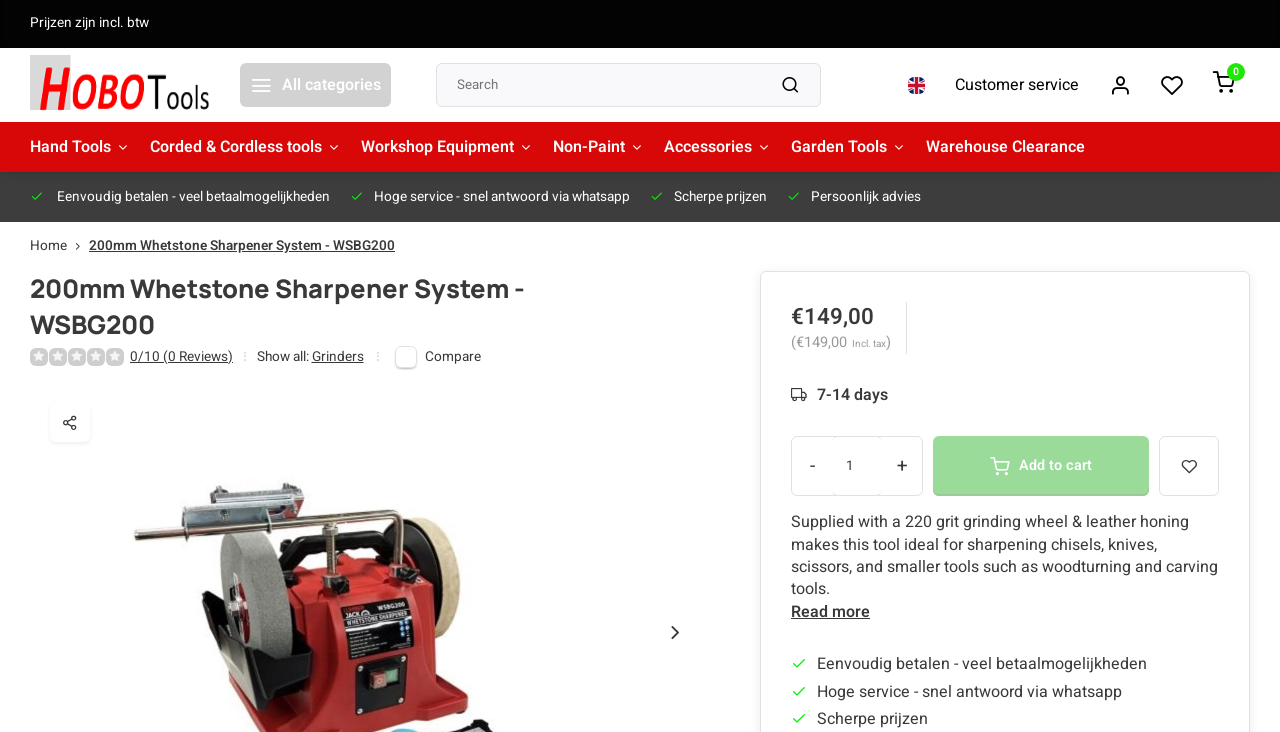Please specify the bounding box coordinates of the element that should be clicked to execute the given instruction: 'Read more about the product'. Ensure the coordinates are four float numbers between 0 and 1, expressed as [left, top, right, bottom].

[0.618, 0.821, 0.952, 0.851]